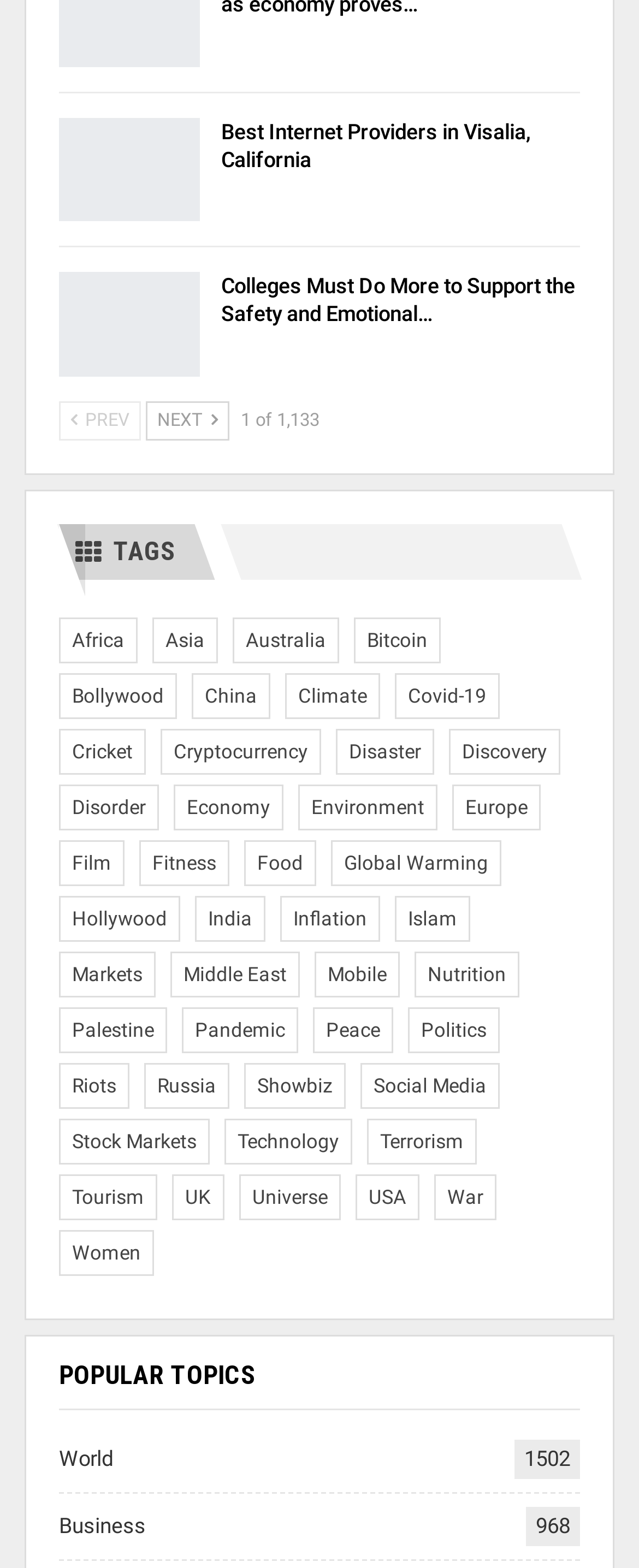Determine the bounding box coordinates of the clickable element to complete this instruction: "Check the 'POPULAR TOPICS' section". Provide the coordinates in the format of four float numbers between 0 and 1, [left, top, right, bottom].

[0.092, 0.867, 0.4, 0.887]